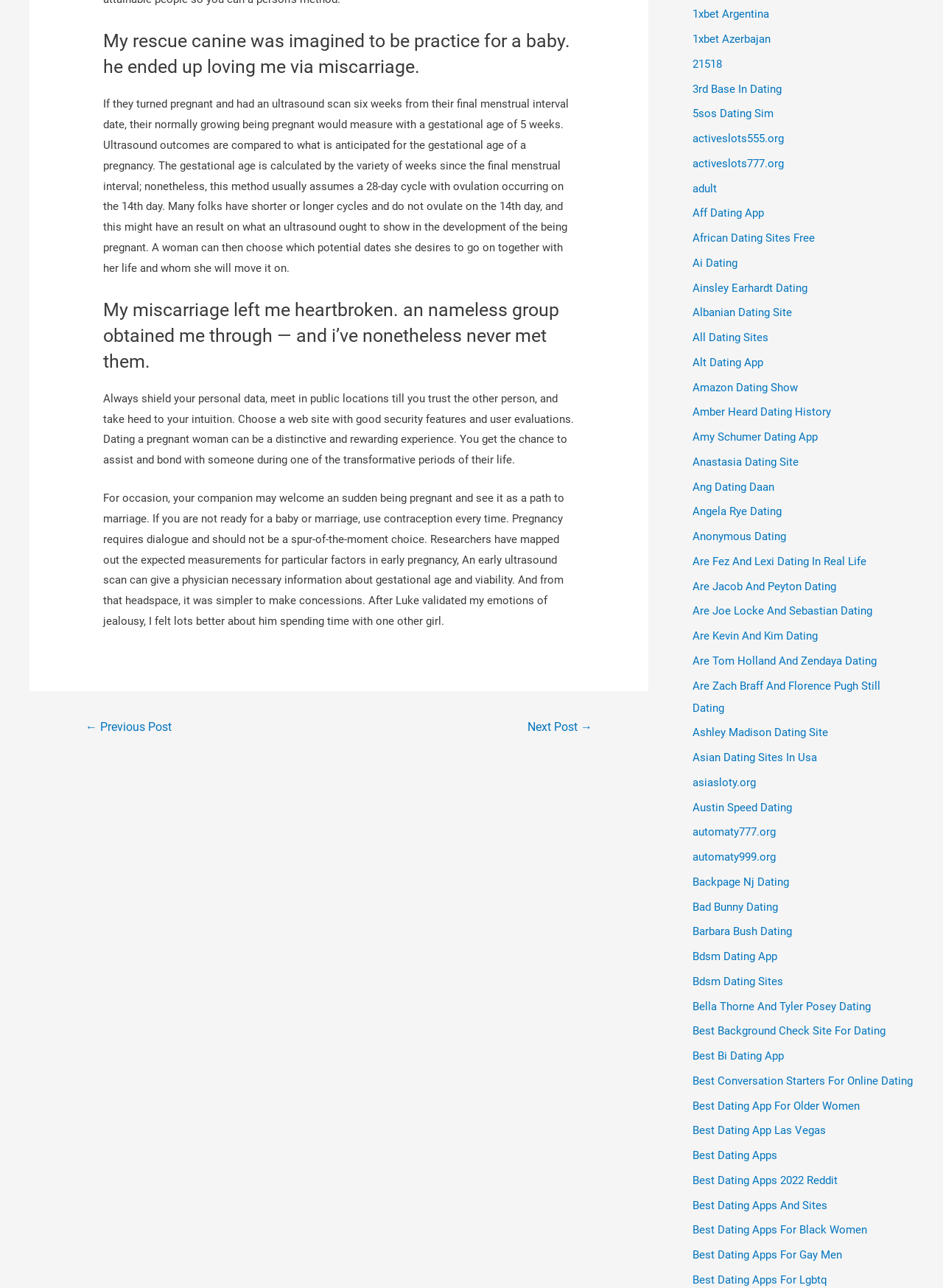Look at the image and answer the question in detail:
What is the tone of the second heading?

The second heading on the webpage is 'My miscarriage left me heartbroken. an nameless group obtained me through — and i’ve nonetheless never met them.' which suggests that the tone of the heading is one of sadness and heartbreak, implying that the author is sharing a personal and emotional experience.